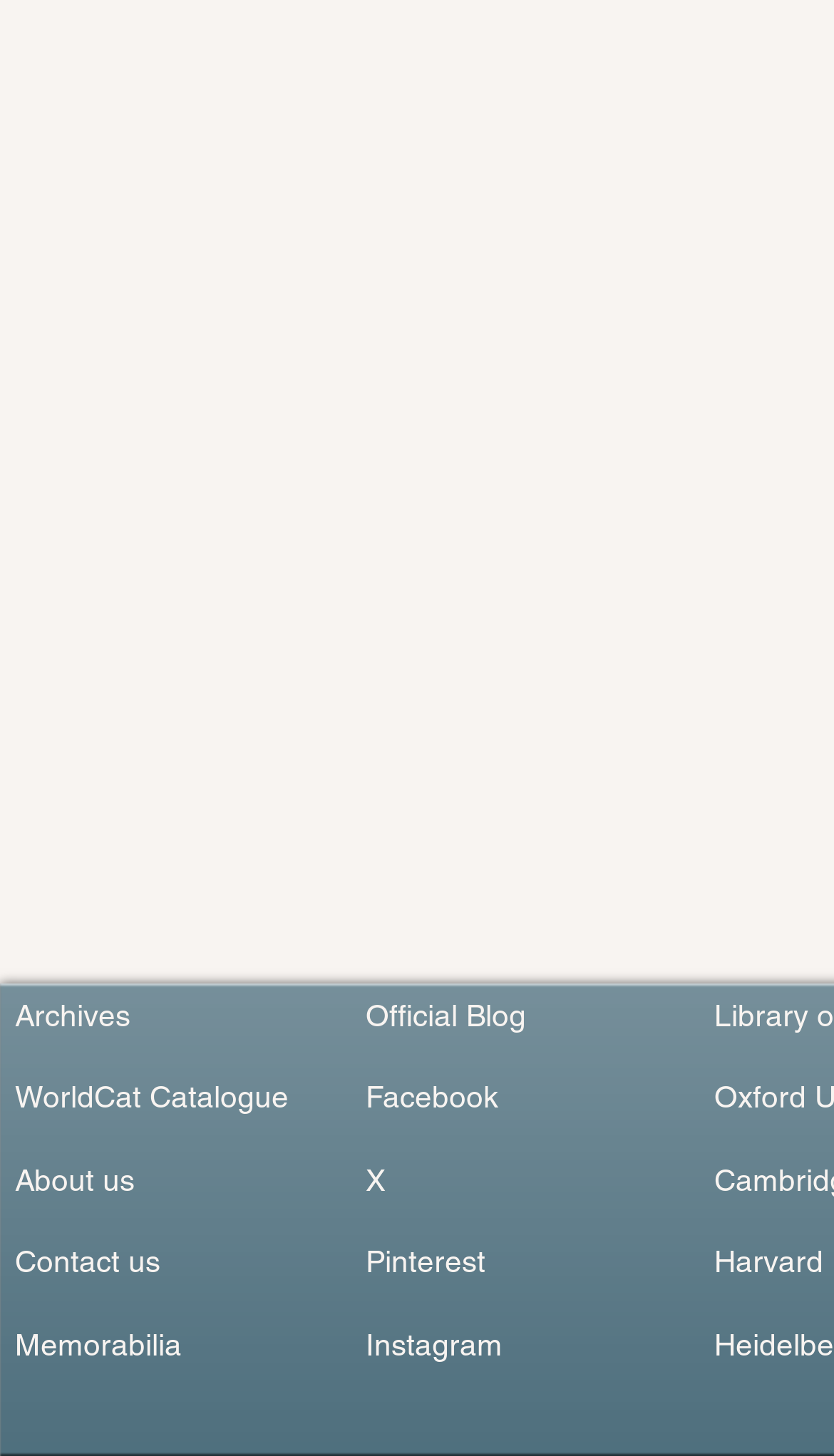Predict the bounding box for the UI component with the following description: "X".

[0.438, 0.798, 0.462, 0.823]